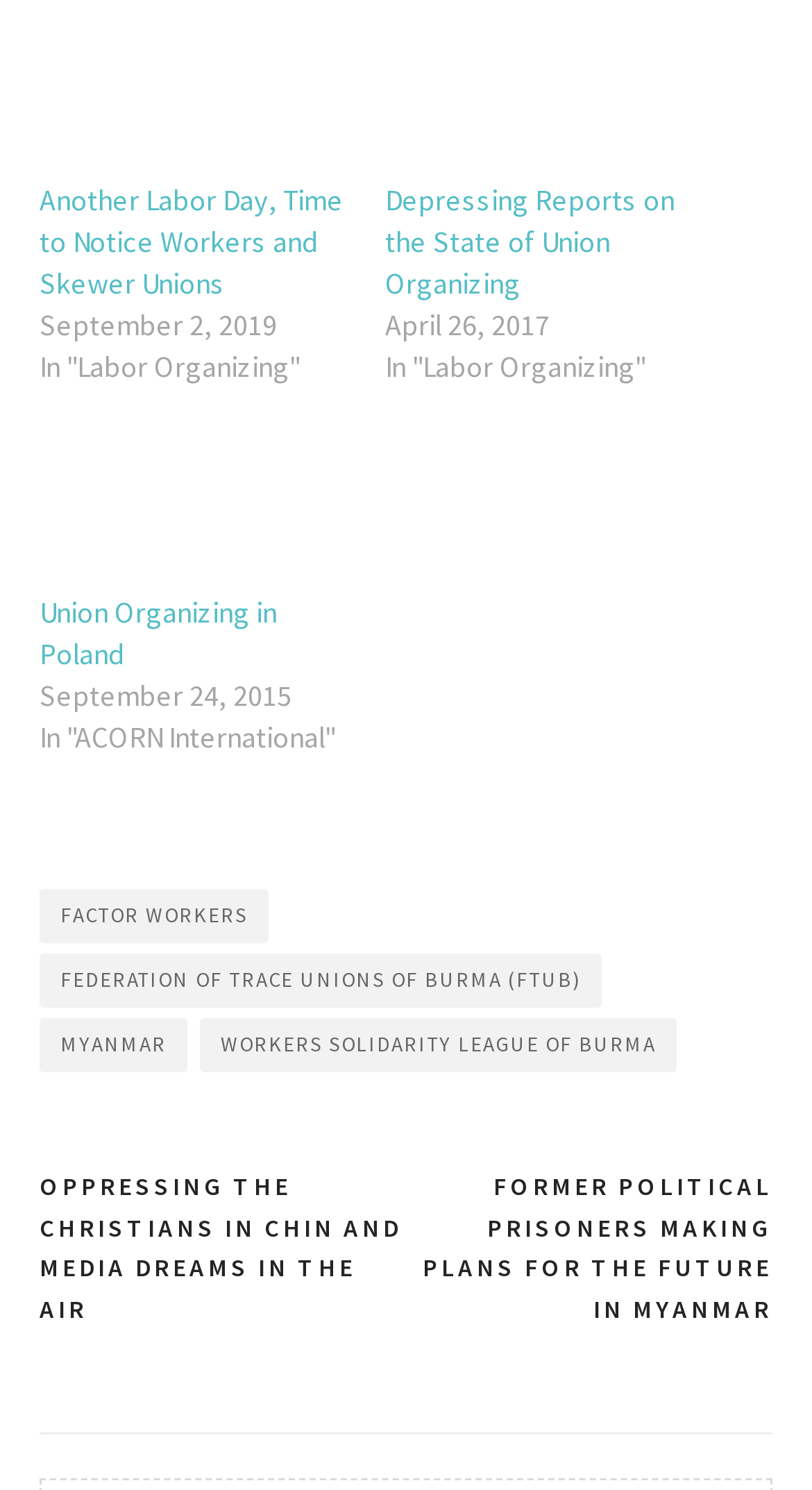What is the text of the second link in the 'Posts' navigation section?
Please provide a single word or phrase as the answer based on the screenshot.

OPPRESSING THE CHRISTIANS IN CHIN AND MEDIA DREAMS IN THE AIR